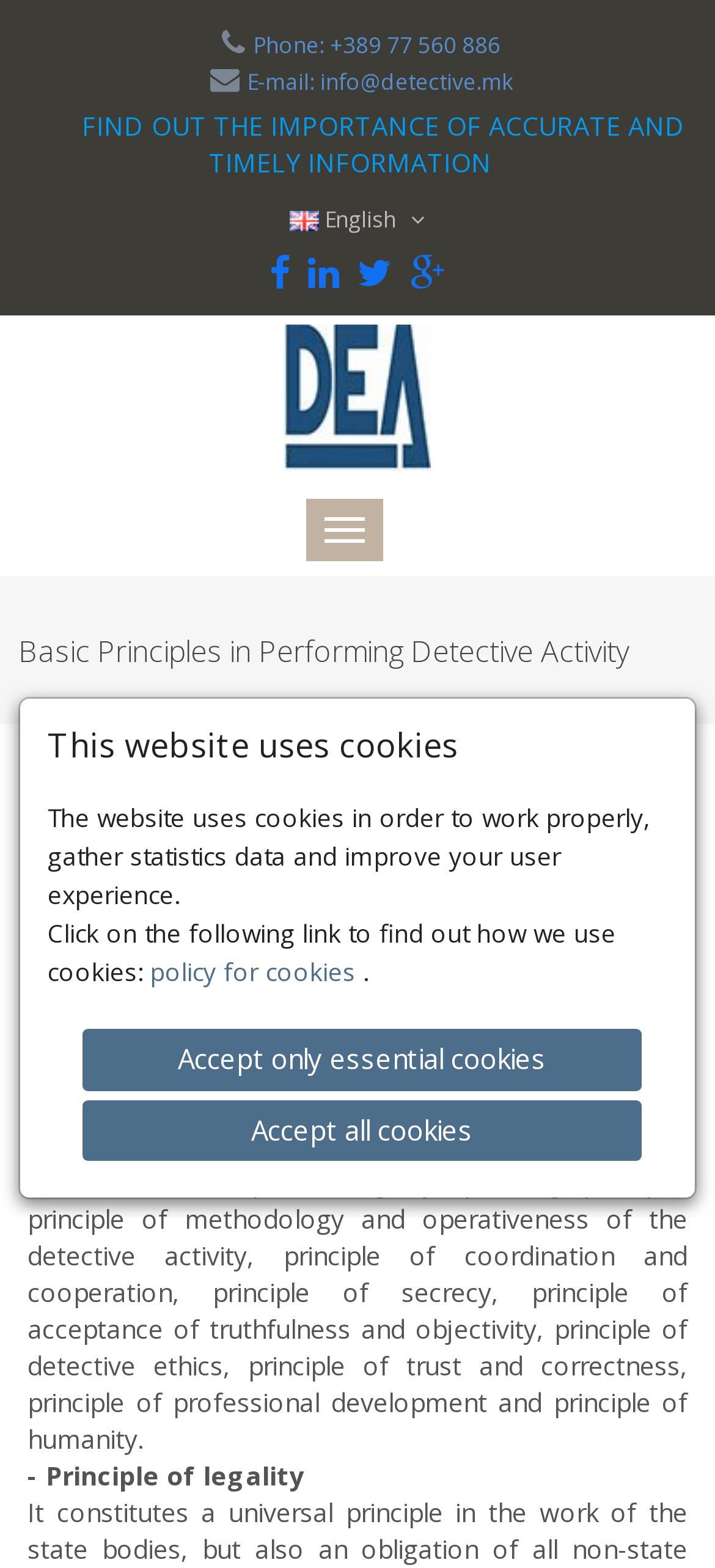Please predict the bounding box coordinates (top-left x, top-left y, bottom-right x, bottom-right y) for the UI element in the screenshot that fits the description: Accept all cookies

[0.116, 0.701, 0.896, 0.74]